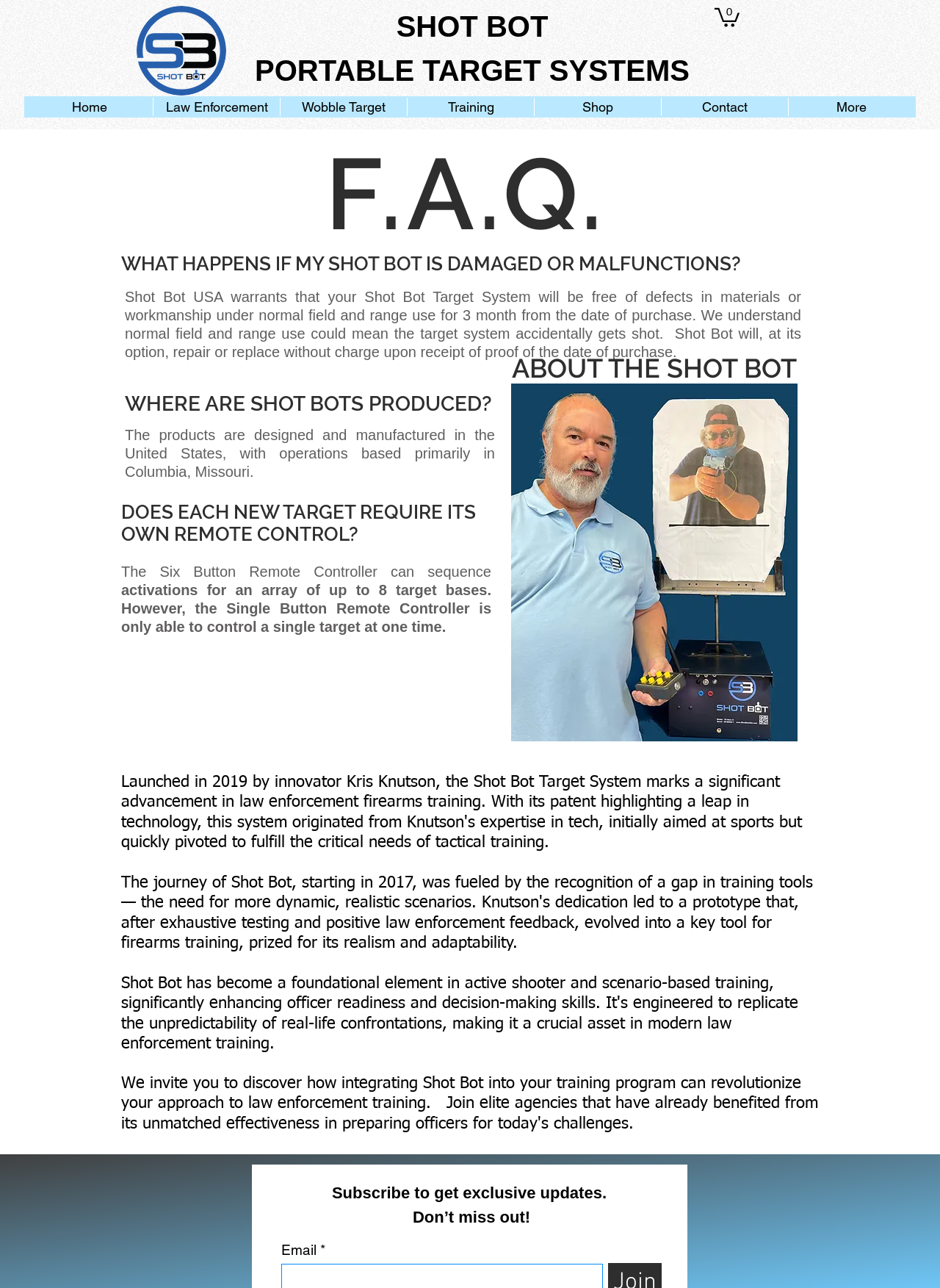Highlight the bounding box coordinates of the element that should be clicked to carry out the following instruction: "Click on the Motion Fitness Foods Bali Logo". The coordinates must be given as four float numbers ranging from 0 to 1, i.e., [left, top, right, bottom].

None